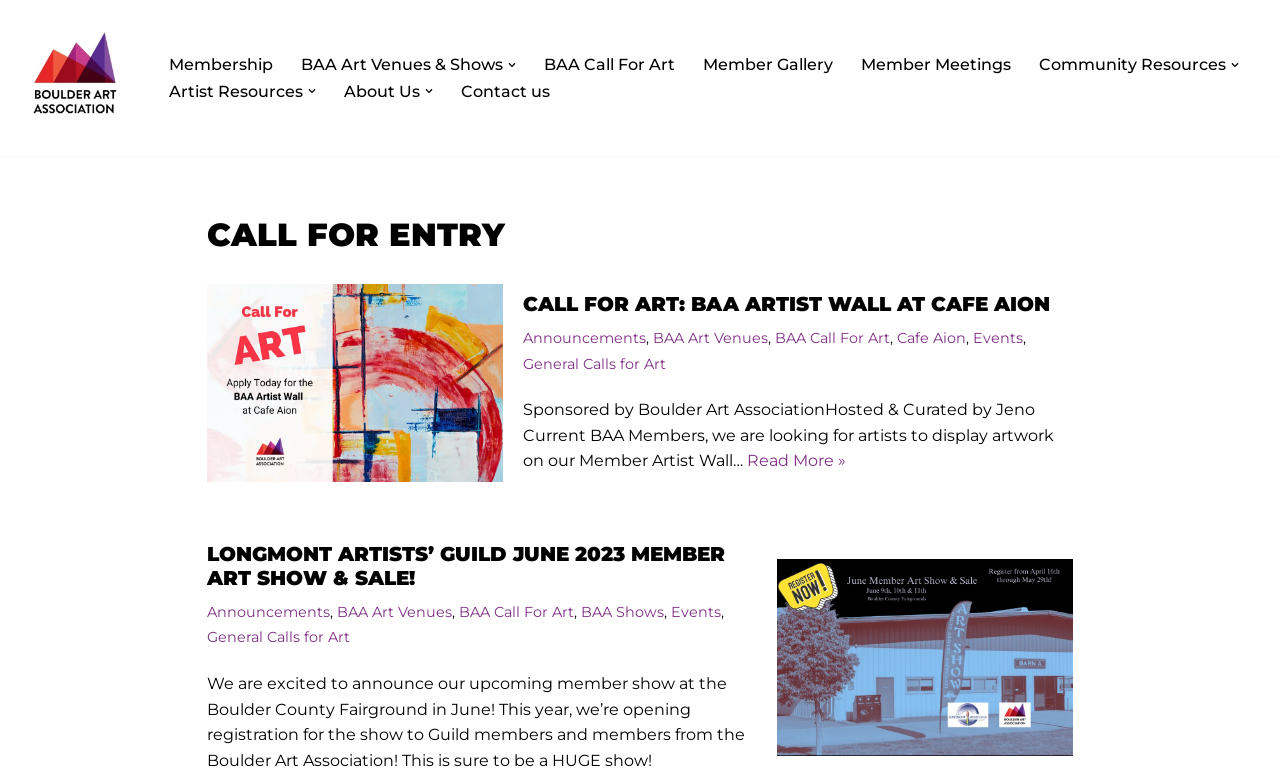Answer the question briefly using a single word or phrase: 
What is the purpose of the 'Open Submenu' button?

To open a submenu